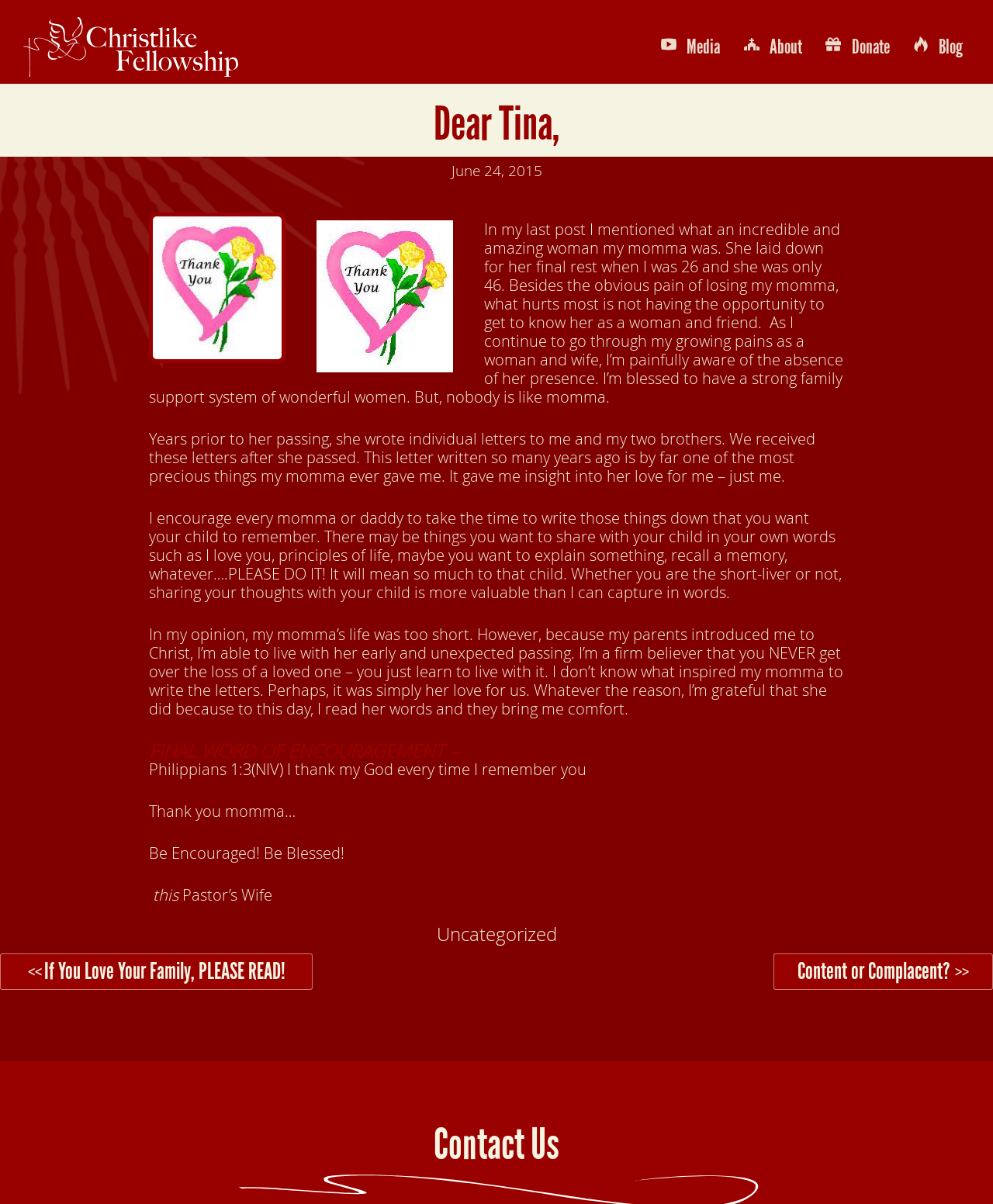Please identify the bounding box coordinates of the clickable element to fulfill the following instruction: "Click on the 'Donate' link". The coordinates should be four float numbers between 0 and 1, i.e., [left, top, right, bottom].

[0.821, 0.026, 0.906, 0.052]